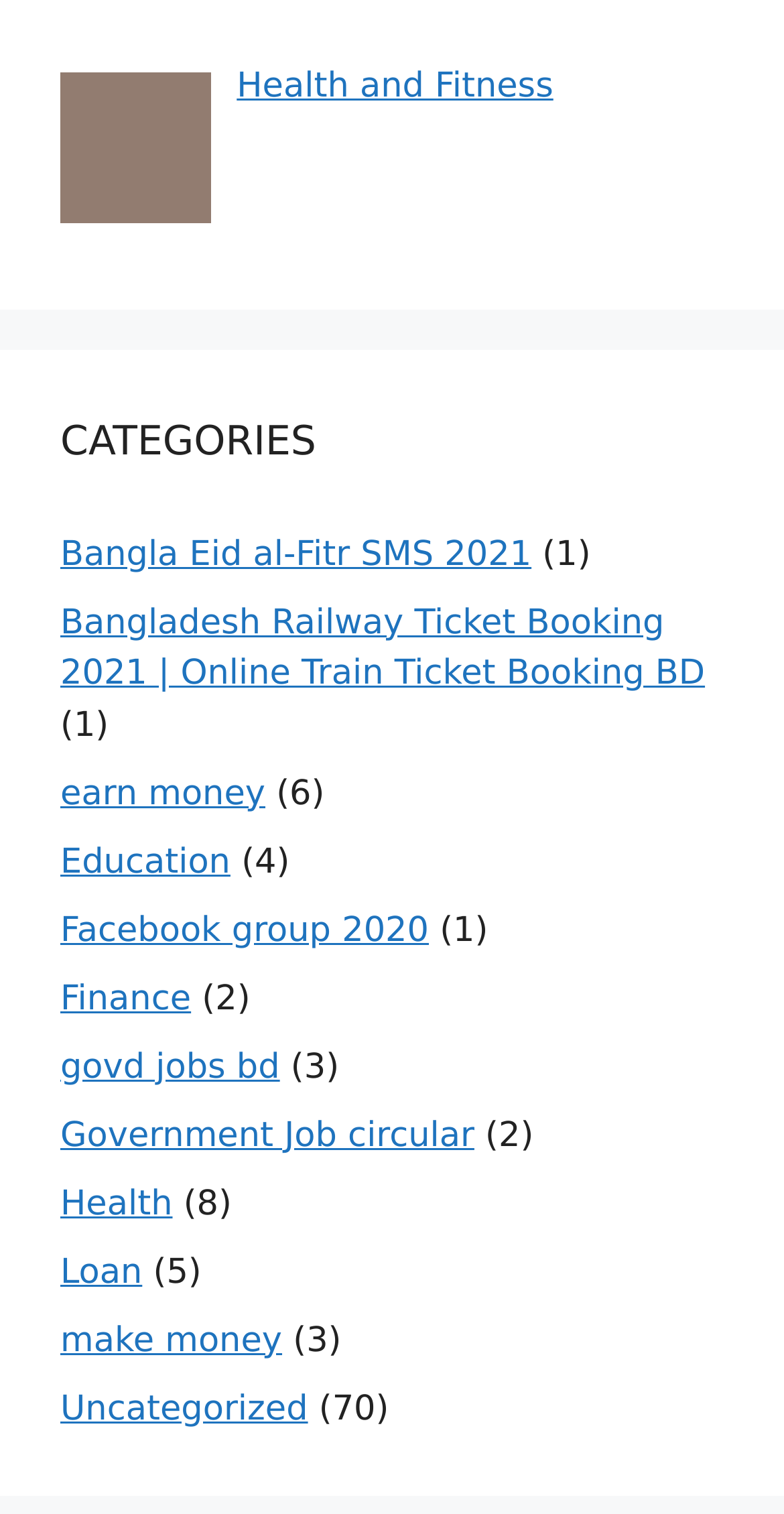Identify the bounding box coordinates of the element to click to follow this instruction: 'Click on Podcasts'. Ensure the coordinates are four float values between 0 and 1, provided as [left, top, right, bottom].

None